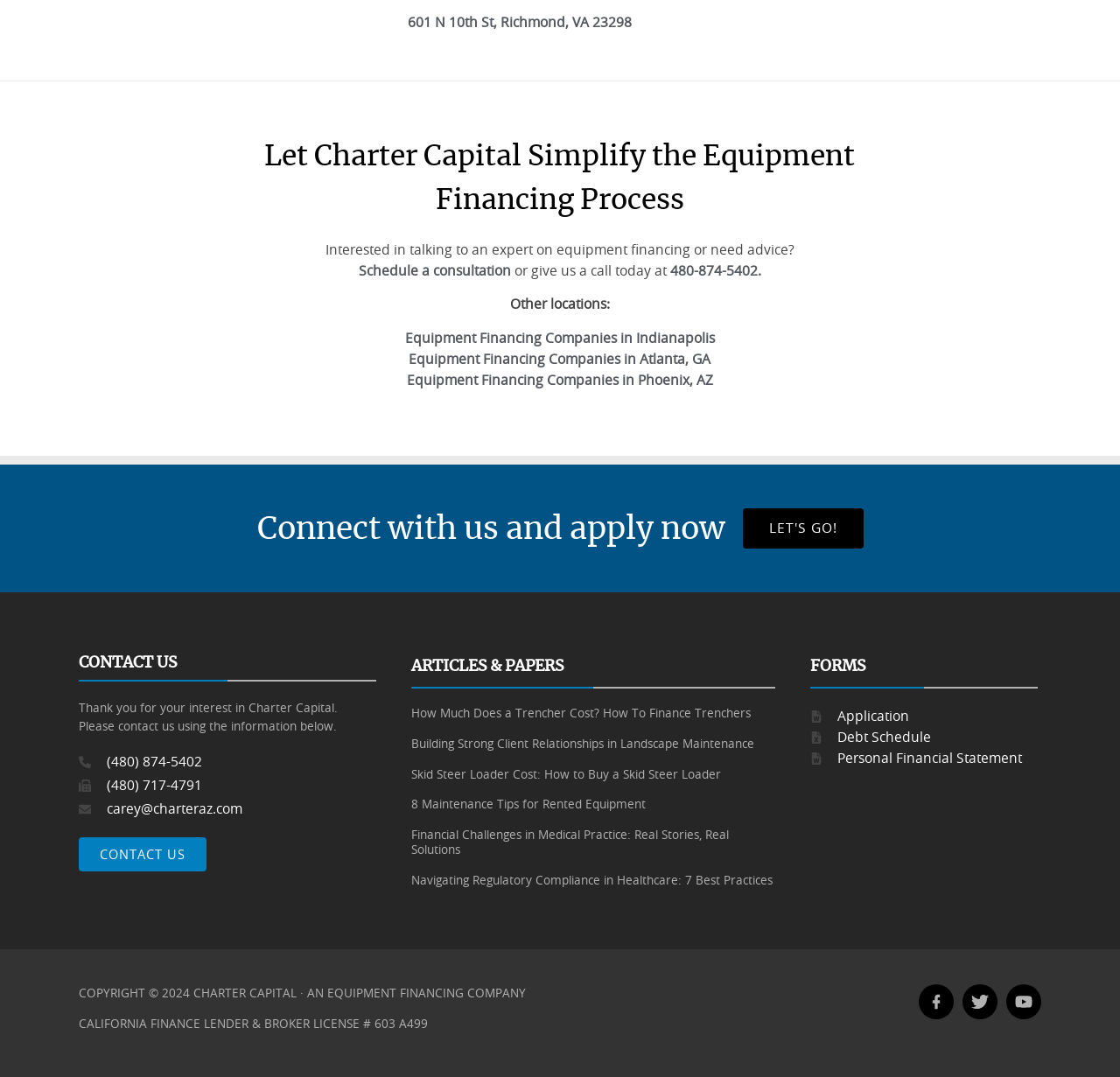Based on the provided description, "Contact Us", find the bounding box of the corresponding UI element in the screenshot.

[0.07, 0.778, 0.184, 0.809]